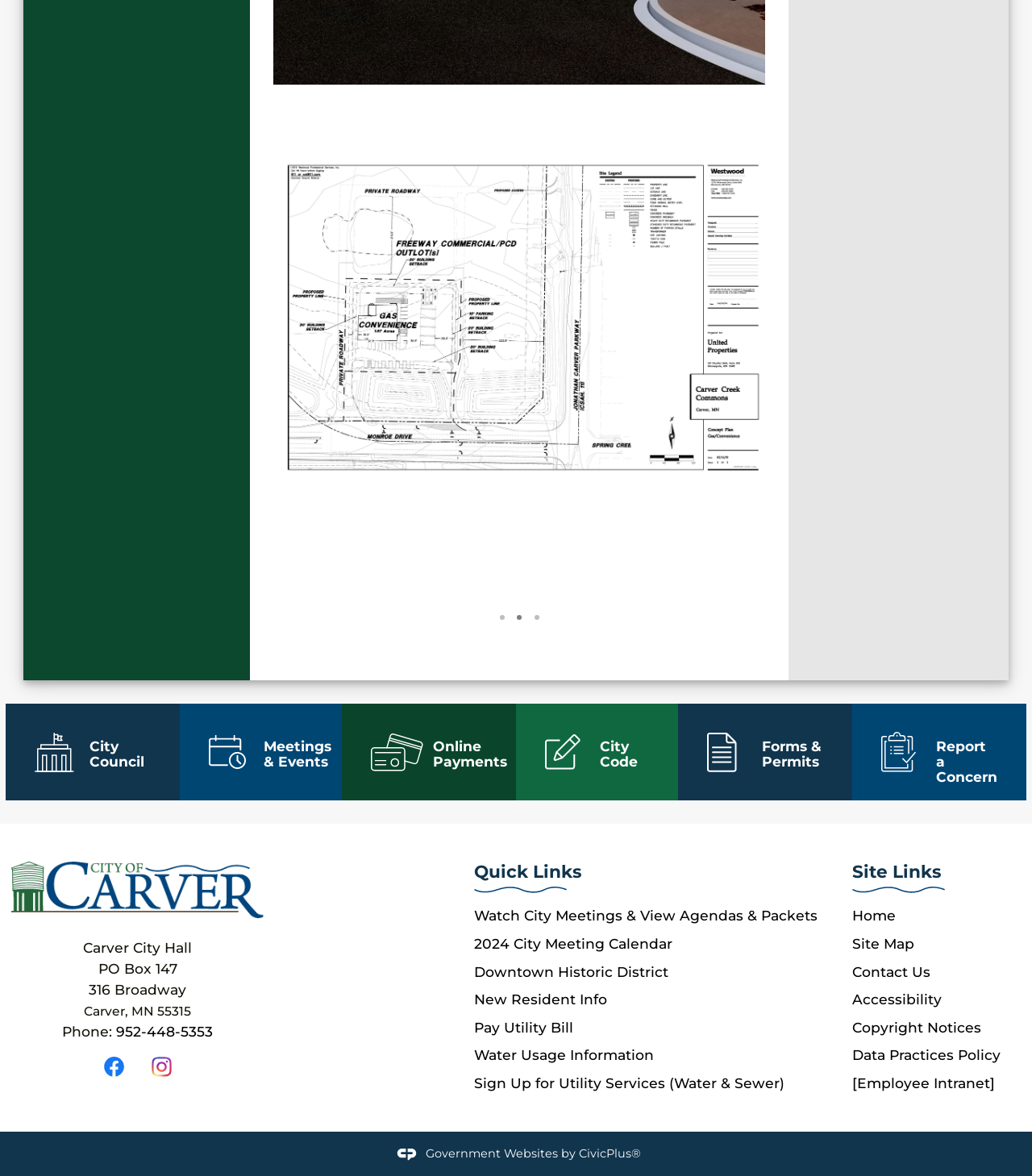Please specify the bounding box coordinates in the format (top-left x, top-left y, bottom-right x, bottom-right y), with values ranging from 0 to 1. Identify the bounding box for the UI component described as follows: aria-label="Facebook graphic"

[0.1, 0.899, 0.12, 0.916]